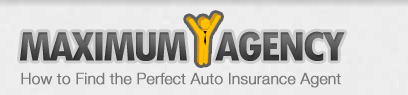Explain the image thoroughly, mentioning every notable detail.

The image features the logo of Maximum Agency, accompanied by a tagline that reads, "How to Find the Perfect Auto Insurance Agent." The logo is designed with a prominent yellow "Y" shape, symbolizing a figure with outstretched arms, conveying a sense of enthusiasm and victory. The usage of bold grey typography for "MAXIMUM AGENCY" enhances visibility and impact, making it immediately recognizable. This image underscores the agency's focus on assisting individuals in locating the ideal auto insurance agent, reflecting their commitment to providing valuable guidance in the insurance selection process.